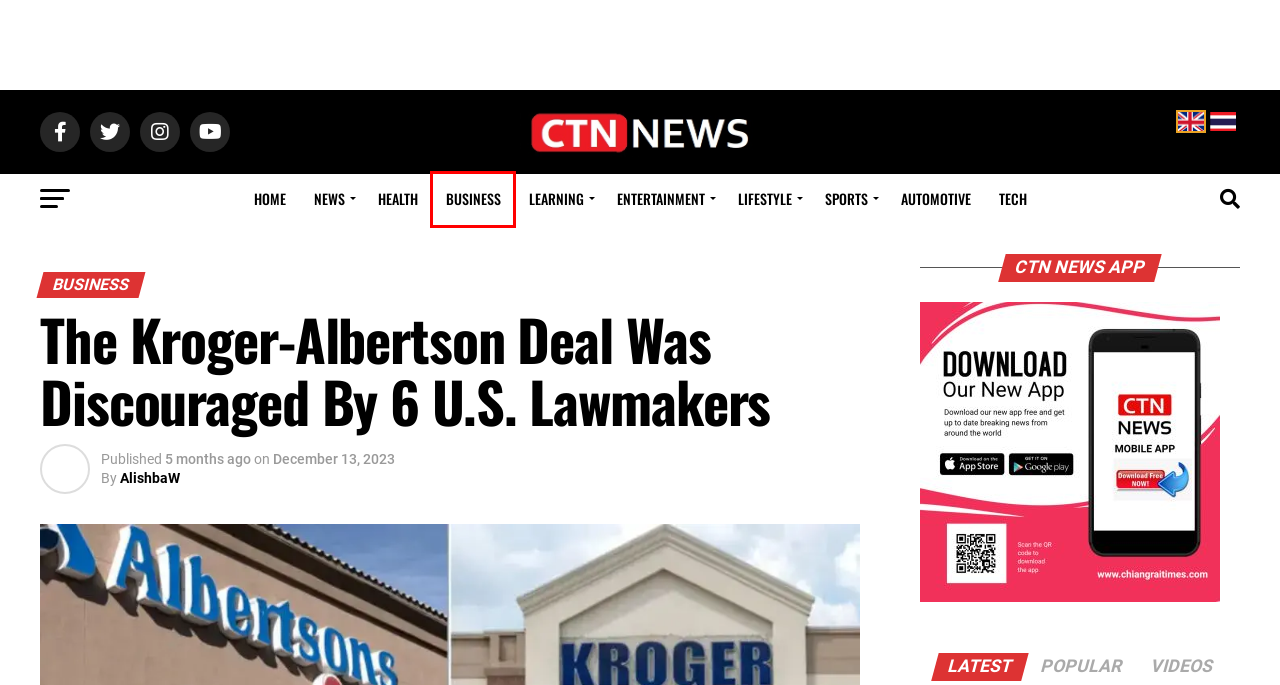A screenshot of a webpage is given, marked with a red bounding box around a UI element. Please select the most appropriate webpage description that fits the new page after clicking the highlighted element. Here are the candidates:
A. AlishbaW, Author At CTN News - Chiang Rai Times
B. CTN News App Download - CTN News - Chiang Rai Times
C. ASEAN News - CTN News - Chiang Rai Times
D. Business News - Chiang Rai Times L CTN News Thailand
E. Technology Trends Southeast Asia | Insights & Developments
F. Hollywood News - CTN News - Chiang Rai Times
G. Breaking News Updates In USA | Latest Stories & Developments
H. Thailand's Maya Bay Made Famous By Leonardo DiCaprio Rank 5th In The World - CTN News

D